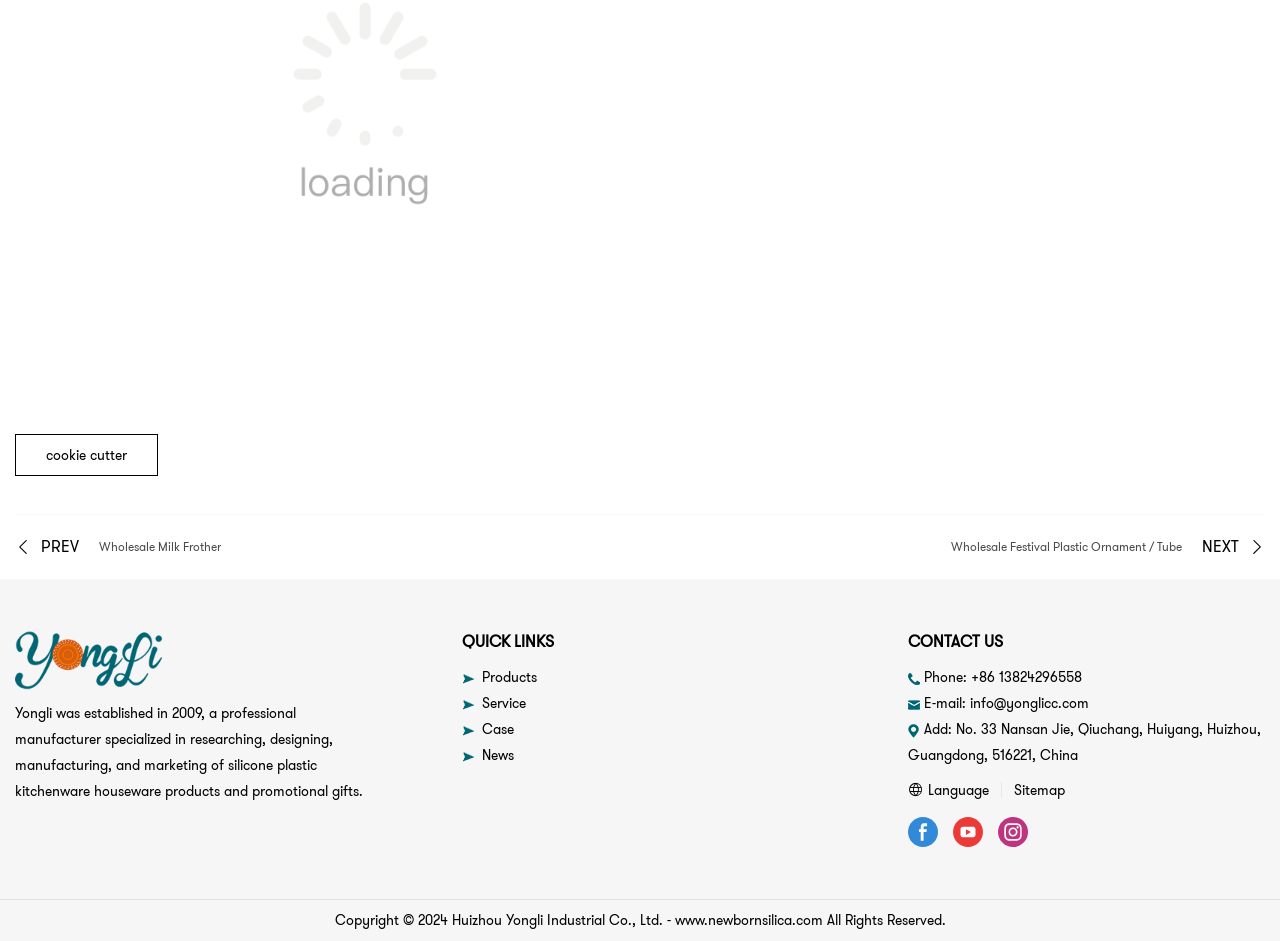Locate and provide the bounding box coordinates for the HTML element that matches this description: "Sitemap".

[0.776, 0.827, 0.832, 0.849]